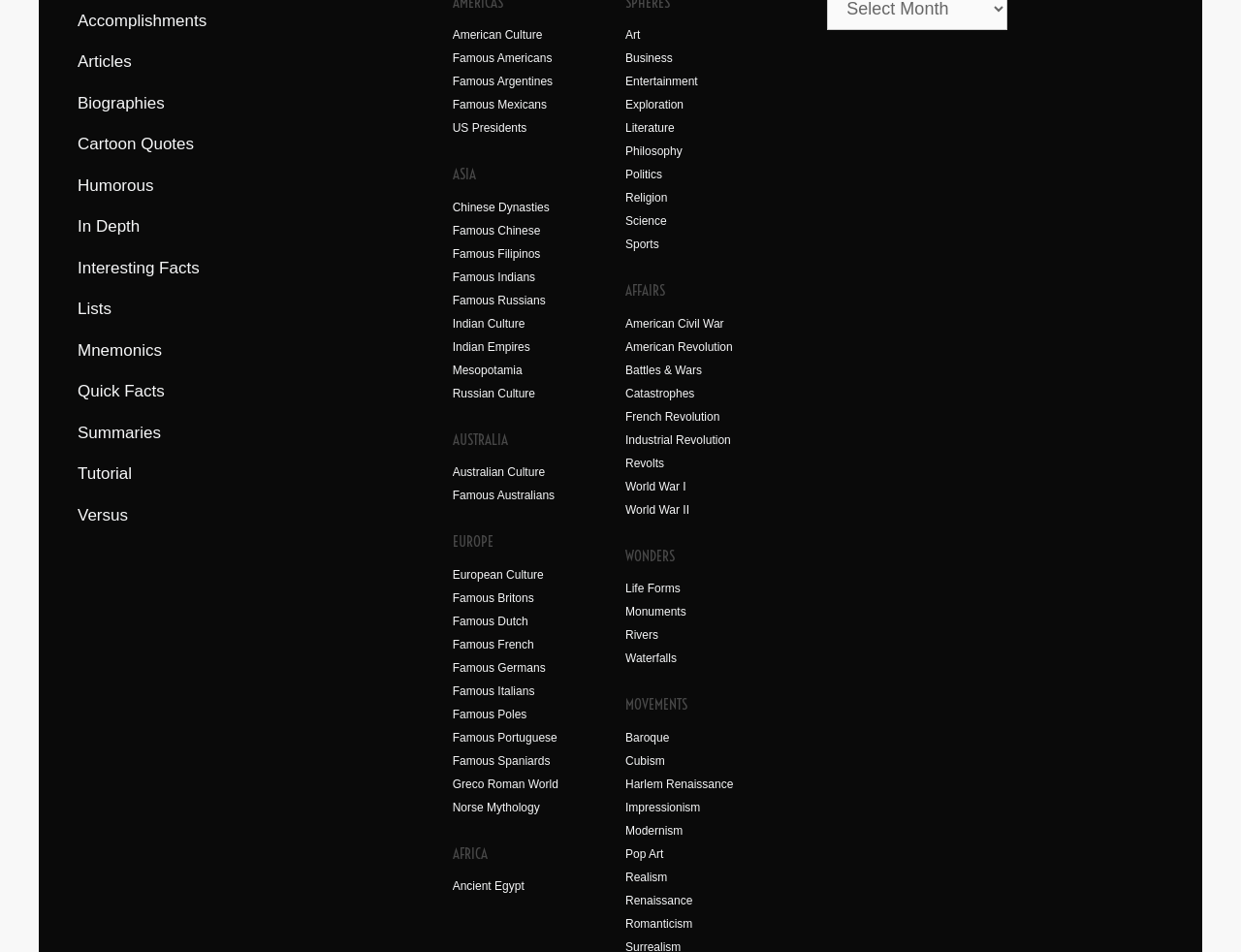Given the description of a UI element: "Life Forms", identify the bounding box coordinates of the matching element in the webpage screenshot.

[0.504, 0.611, 0.548, 0.626]